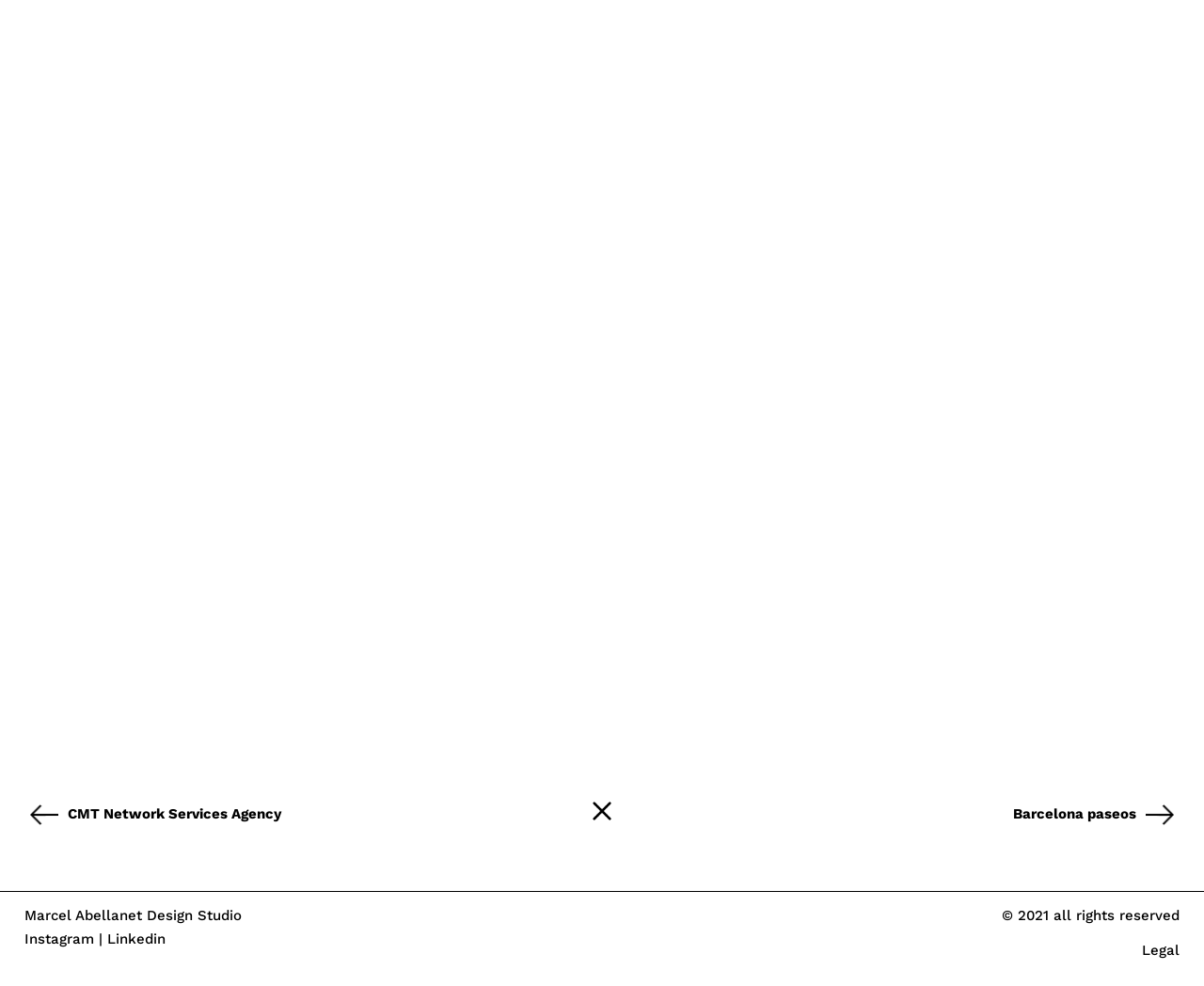Ascertain the bounding box coordinates for the UI element detailed here: "x". The coordinates should be provided as [left, top, right, bottom] with each value being a float between 0 and 1.

[0.492, 0.808, 0.508, 0.838]